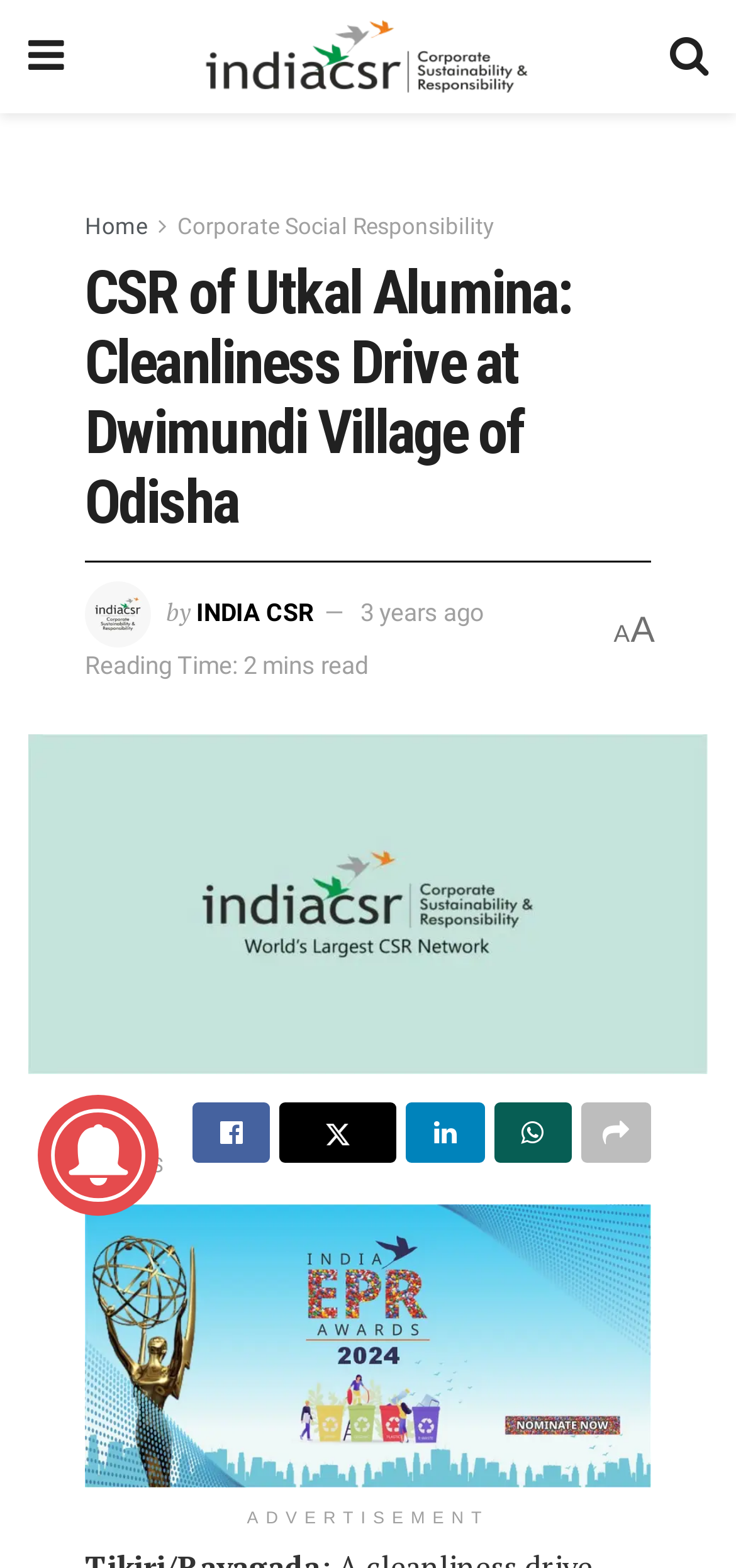Using the image as a reference, answer the following question in as much detail as possible:
How many minutes does it take to read the article?

I found the StaticText element with the text 'Reading Time: 2 mins read' and extracted the reading time from it.